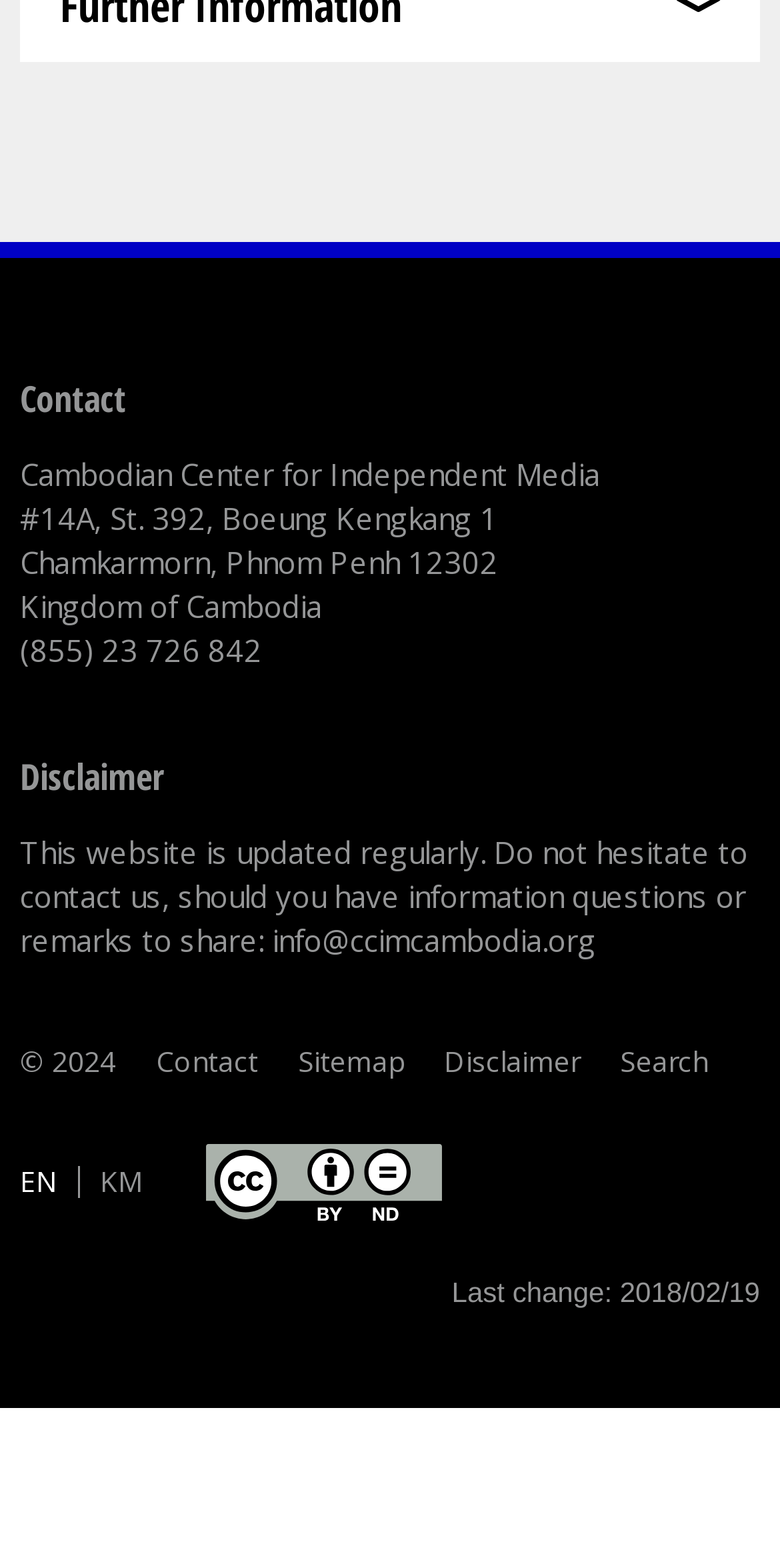Identify the bounding box coordinates of the region that needs to be clicked to carry out this instruction: "Go to the disclaimer page". Provide these coordinates as four float numbers ranging from 0 to 1, i.e., [left, top, right, bottom].

[0.569, 0.665, 0.744, 0.689]